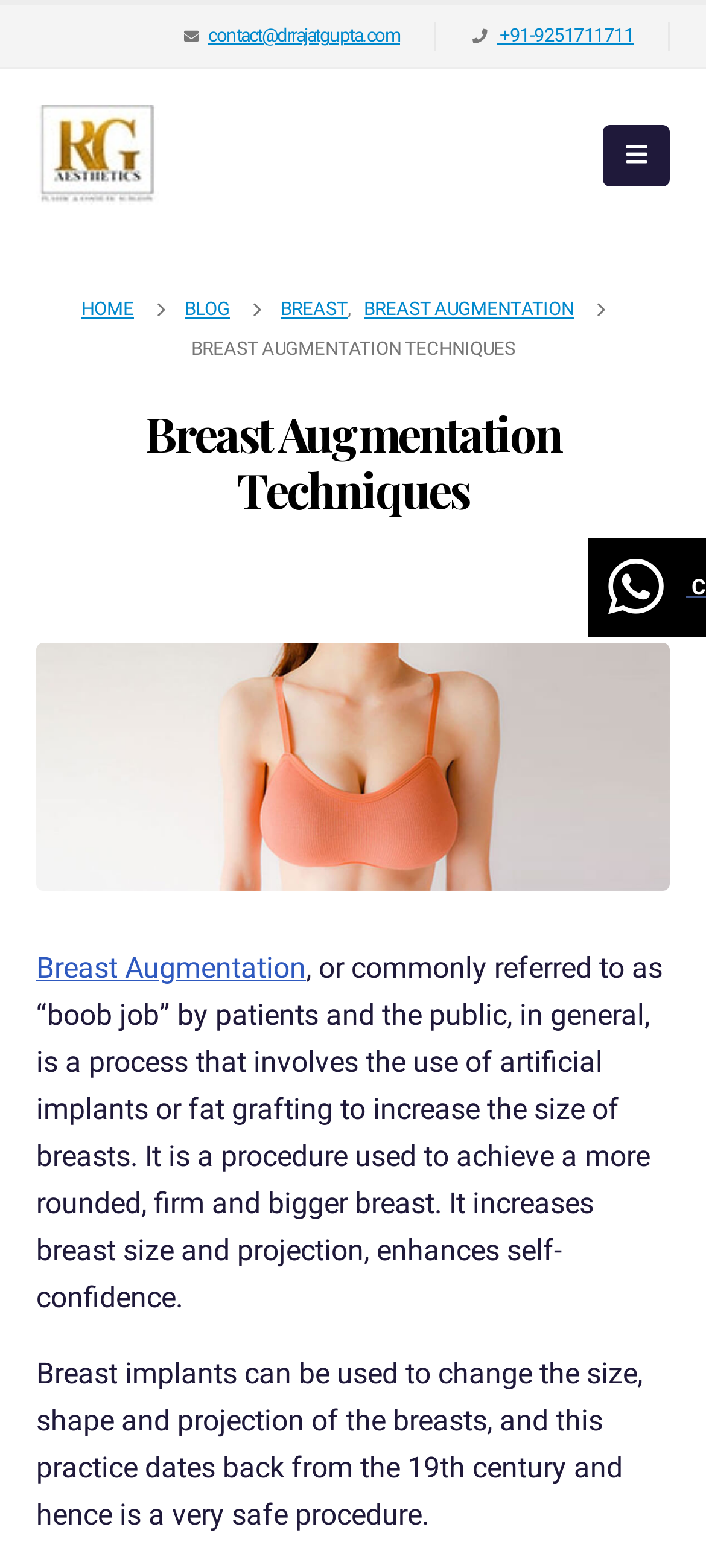Review the image closely and give a comprehensive answer to the question: What is the procedure used to achieve a more rounded, firm and bigger breast?

I found the procedure used to achieve a more rounded, firm and bigger breast by reading the text under the heading 'Breast Augmentation Techniques'. The text explains that breast augmentation is a procedure used to achieve a more rounded, firm and bigger breast.